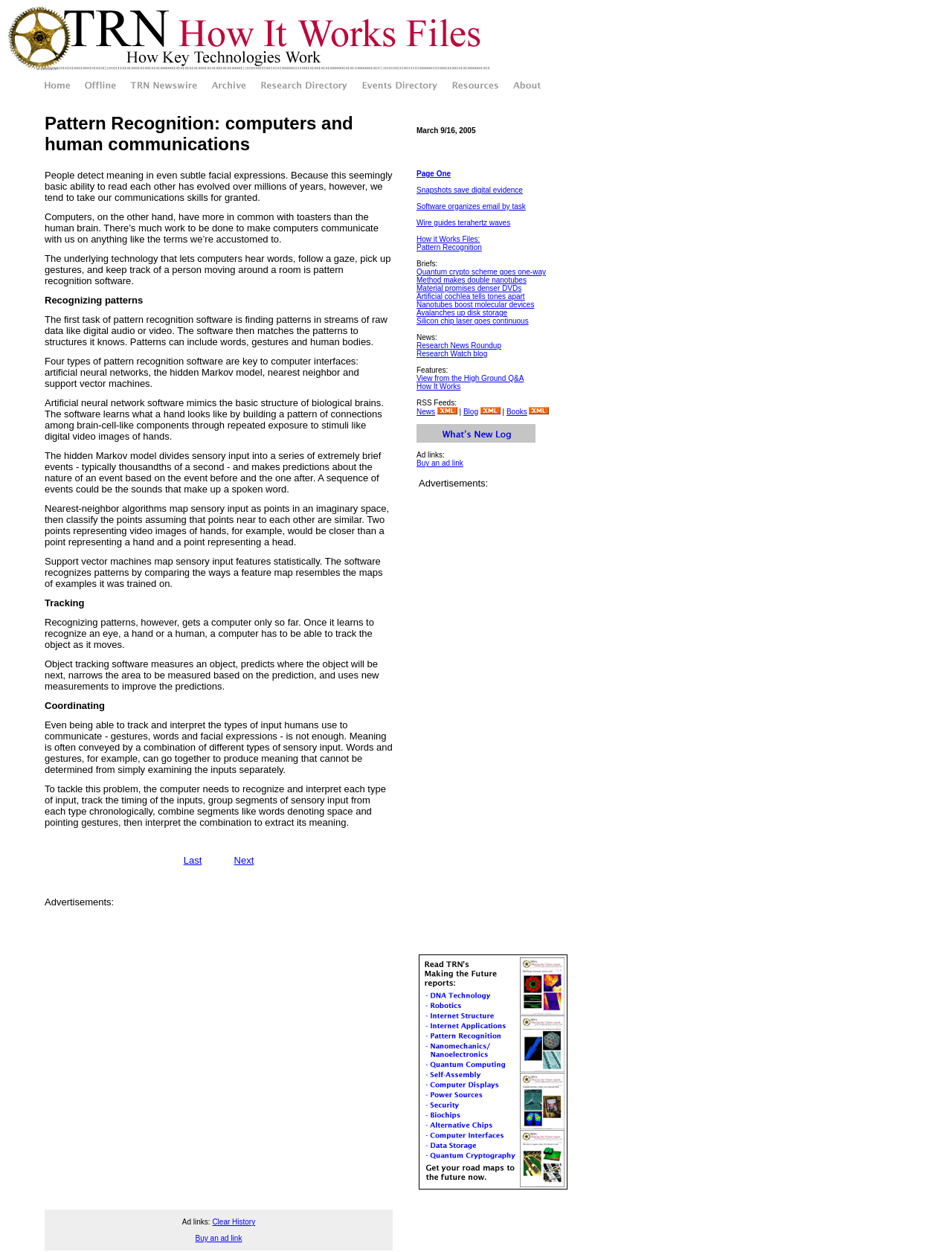Using the description: "Quantum crypto scheme goes one-way", determine the UI element's bounding box coordinates. Ensure the coordinates are in the format of four float numbers between 0 and 1, i.e., [left, top, right, bottom].

[0.438, 0.214, 0.573, 0.22]